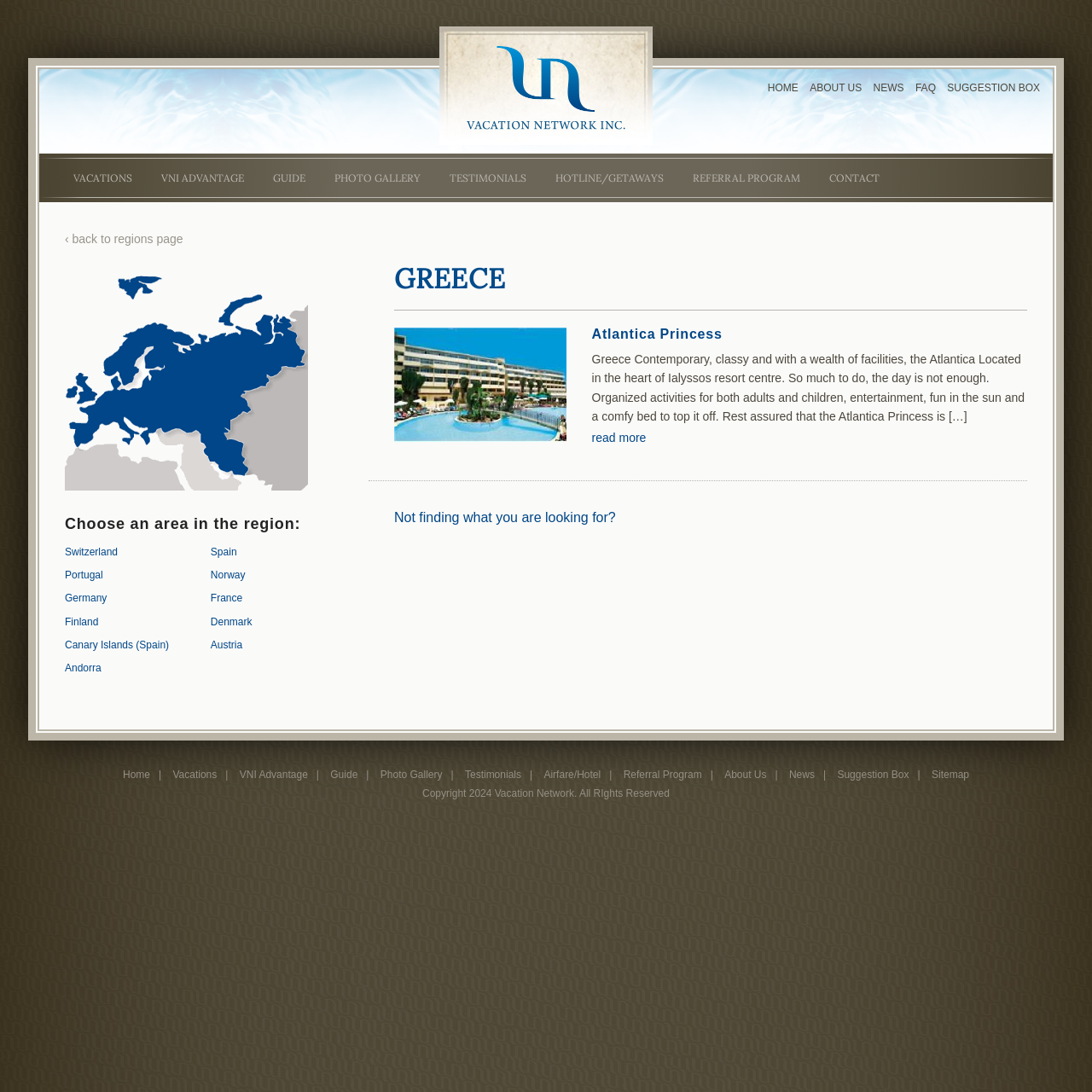What is the purpose of the 'Suggestion Box' link?
Please answer the question with a detailed response using the information from the screenshot.

The 'Suggestion Box' link is likely intended to allow users to provide feedback or suggestions to the website or its administrators, as it is a common feature on websites to gather user input.